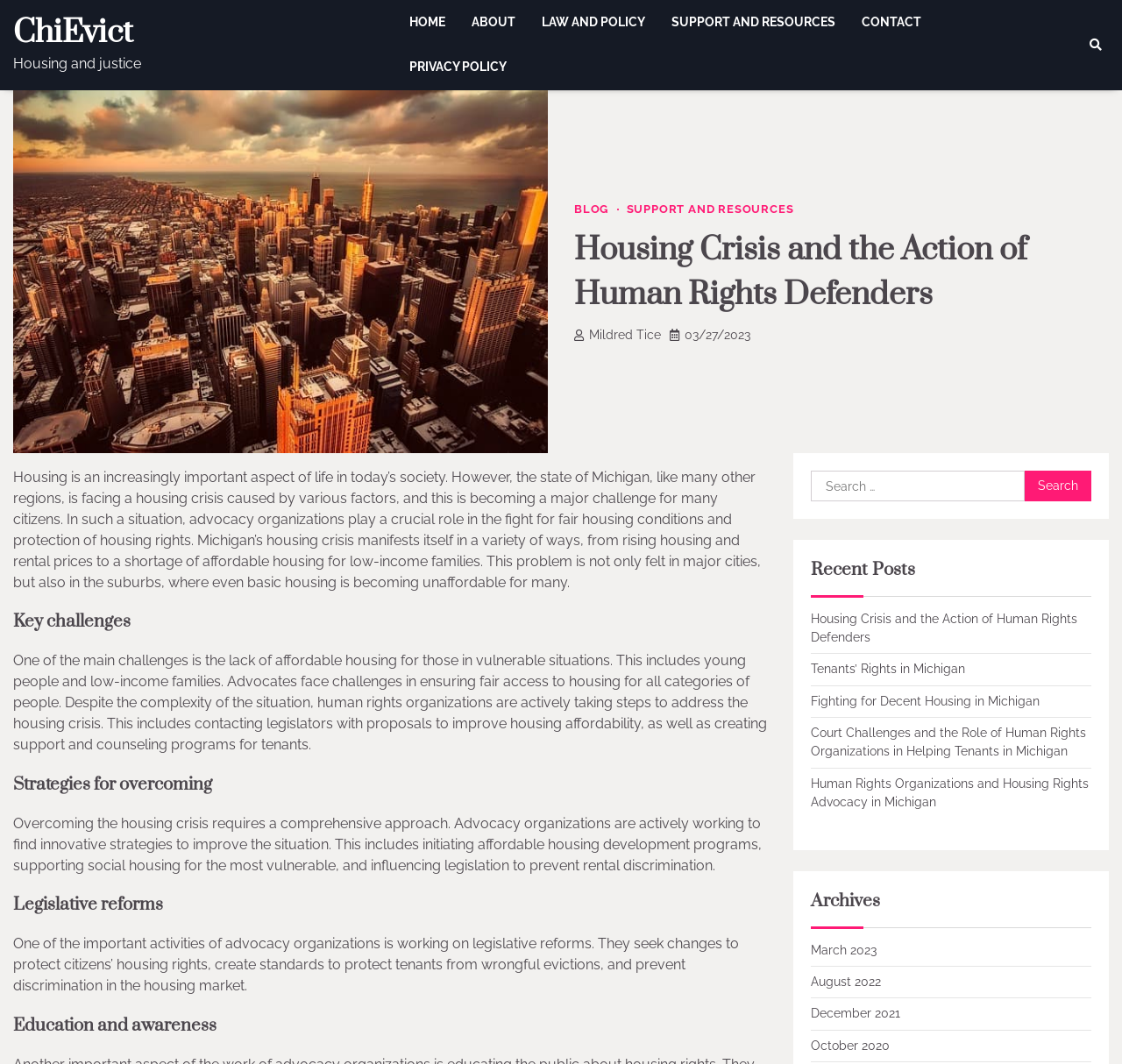Give a detailed account of the webpage.

The webpage is about housing crisis and the action of human rights defenders, specifically in the context of Michigan. At the top left, there is a logo image of "chicago" and a link to "ChiEvict". Below the logo, there is a static text "Housing and justice". 

On the top right, there is a navigation menu with links to "HOME", "ABOUT", "LAW AND POLICY", "SUPPORT AND RESOURCES", "CONTACT", and "PRIVACY POLICY". There is also a search icon and a search box.

The main content of the webpage is divided into several sections. The first section has a heading "Housing Crisis and the Action of Human Rights Defenders" and a brief introduction to the housing crisis in Michigan. Below the introduction, there are three sections: "Key challenges", "Strategies for overcoming", and "Legislative reforms", each with a heading and a paragraph of text describing the challenges, strategies, and reforms related to the housing crisis.

On the right side of the webpage, there is a section with a heading "Recent Posts" and a list of five links to recent blog posts related to housing rights in Michigan. Below the recent posts, there is a section with a heading "Archives" and a list of four links to archives of blog posts from different months.

At the bottom of the webpage, there is a link to "BLOG" and a link to "SUPPORT AND RESOURCES". There is also a social media icon and a link to "Mildred Tice".